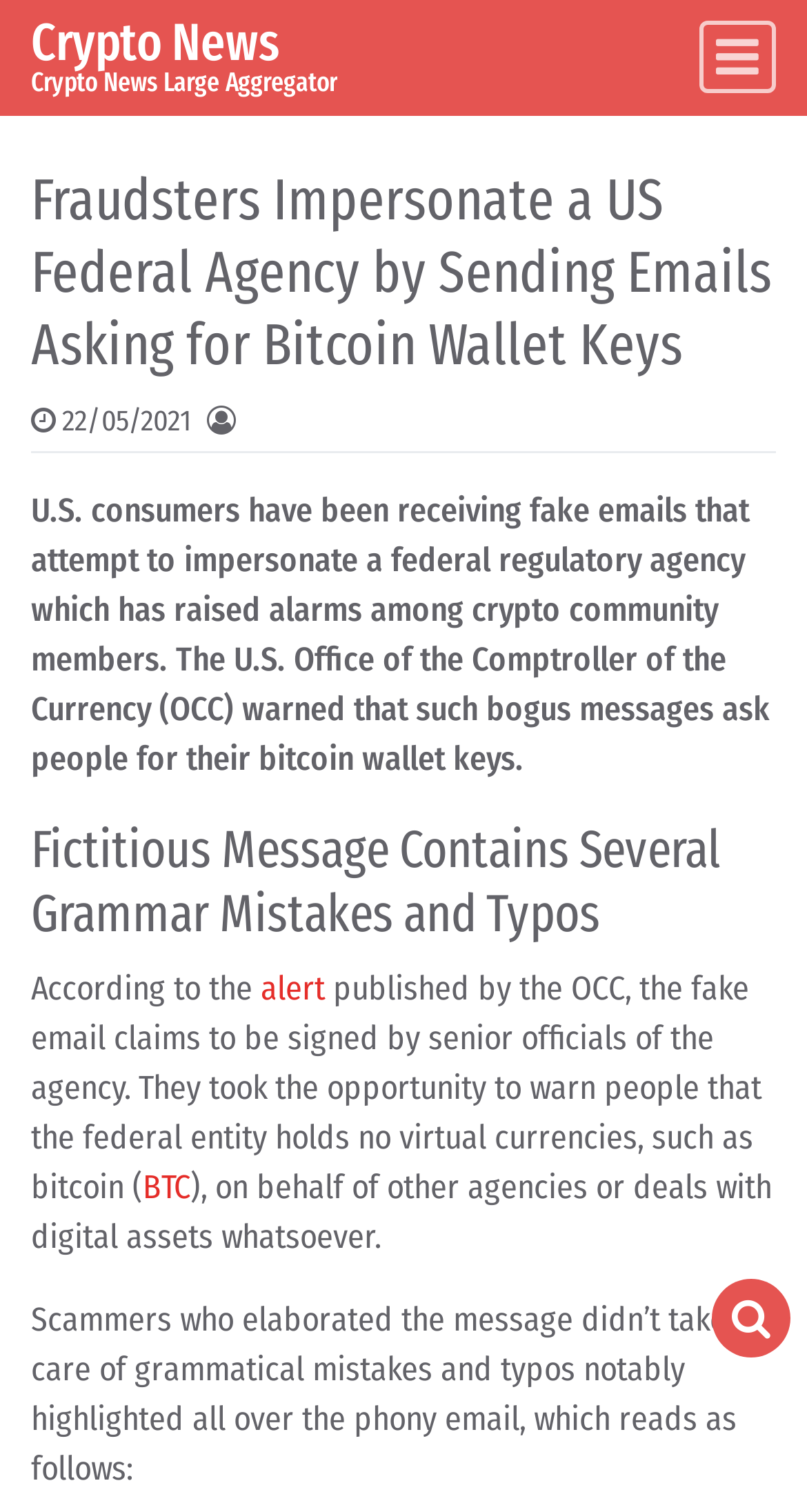Determine and generate the text content of the webpage's headline.

Fraudsters Impersonate a US Federal Agency by Sending Emails Asking for Bitcoin Wallet Keys